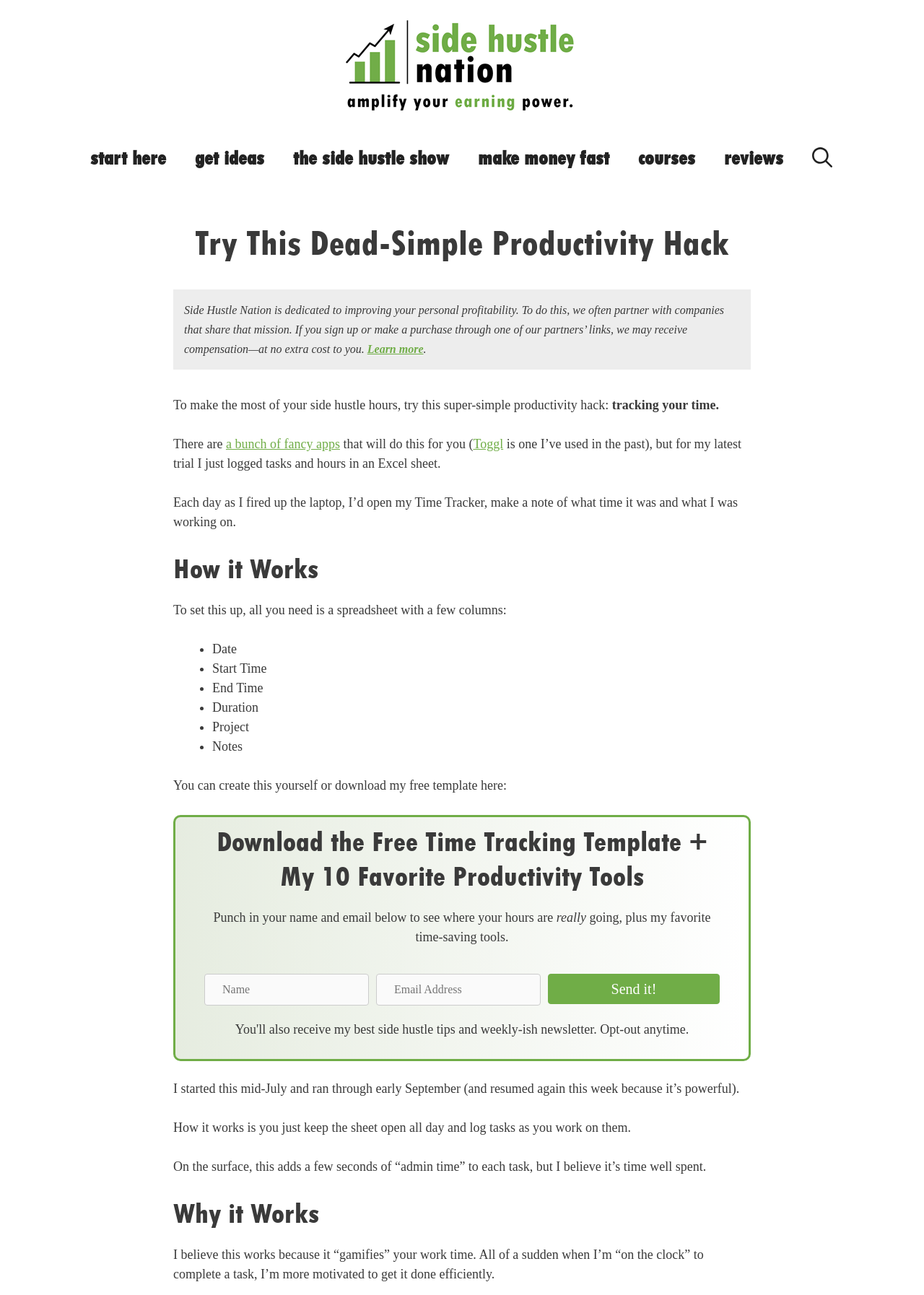Locate the bounding box coordinates of the element that should be clicked to fulfill the instruction: "Click on 'Learn more'".

[0.397, 0.265, 0.458, 0.274]